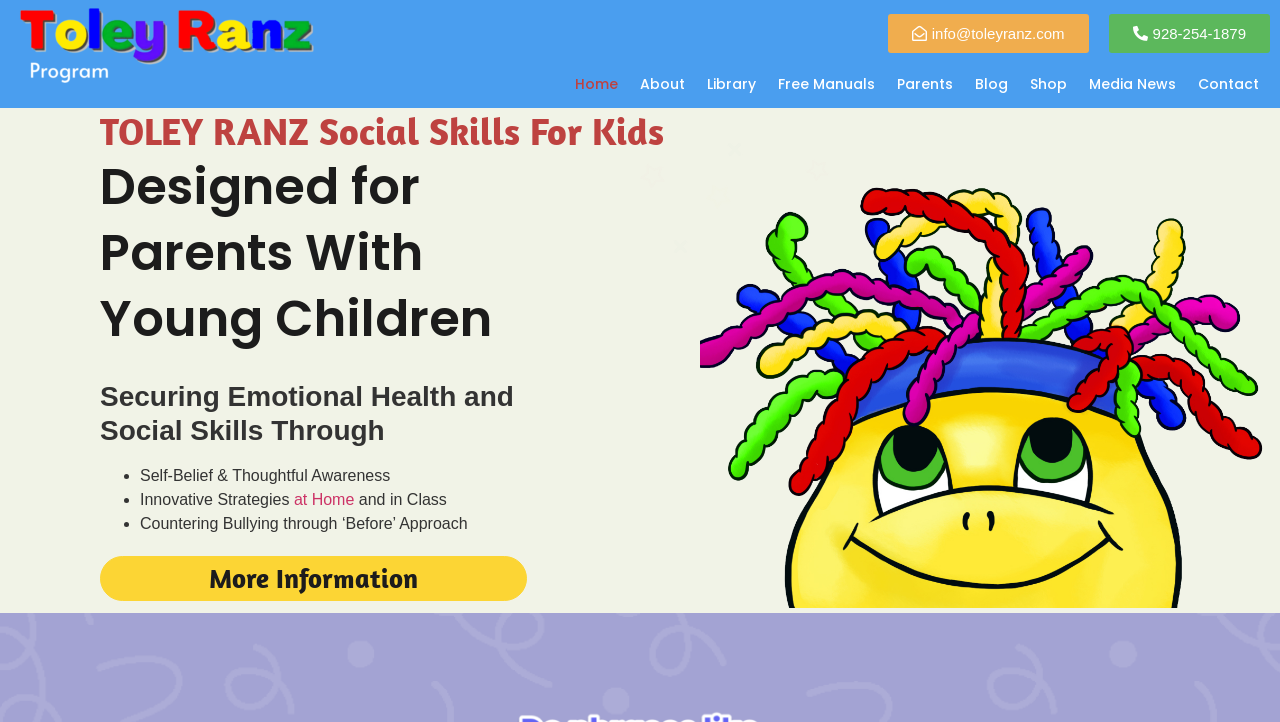Please give the bounding box coordinates of the area that should be clicked to fulfill the following instruction: "Click the 'info@toleyranz.com' email link". The coordinates should be in the format of four float numbers from 0 to 1, i.e., [left, top, right, bottom].

[0.694, 0.019, 0.85, 0.073]